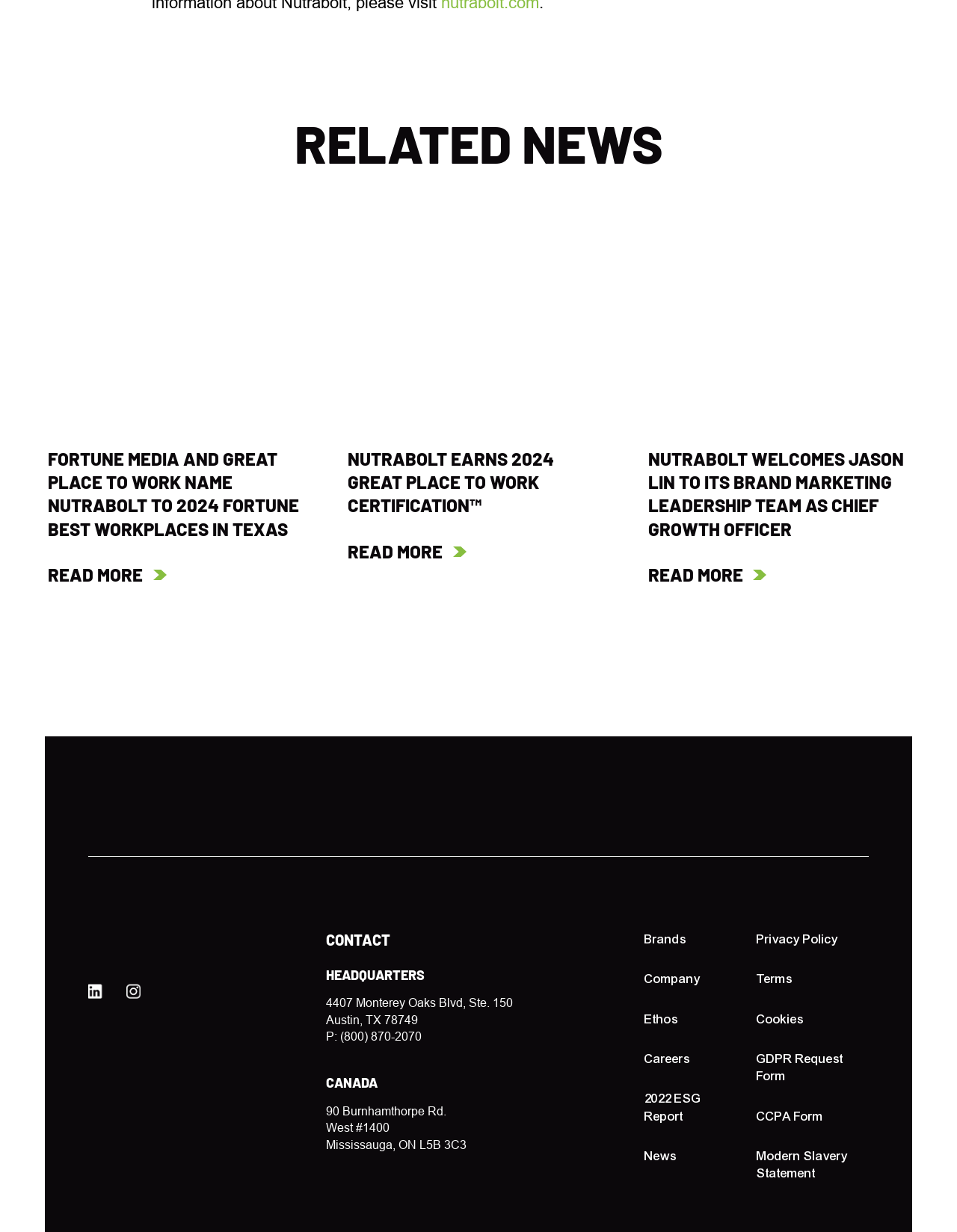Determine the bounding box coordinates of the clickable element to achieve the following action: 'Contact headquarters'. Provide the coordinates as four float values between 0 and 1, formatted as [left, top, right, bottom].

[0.341, 0.785, 0.596, 0.798]